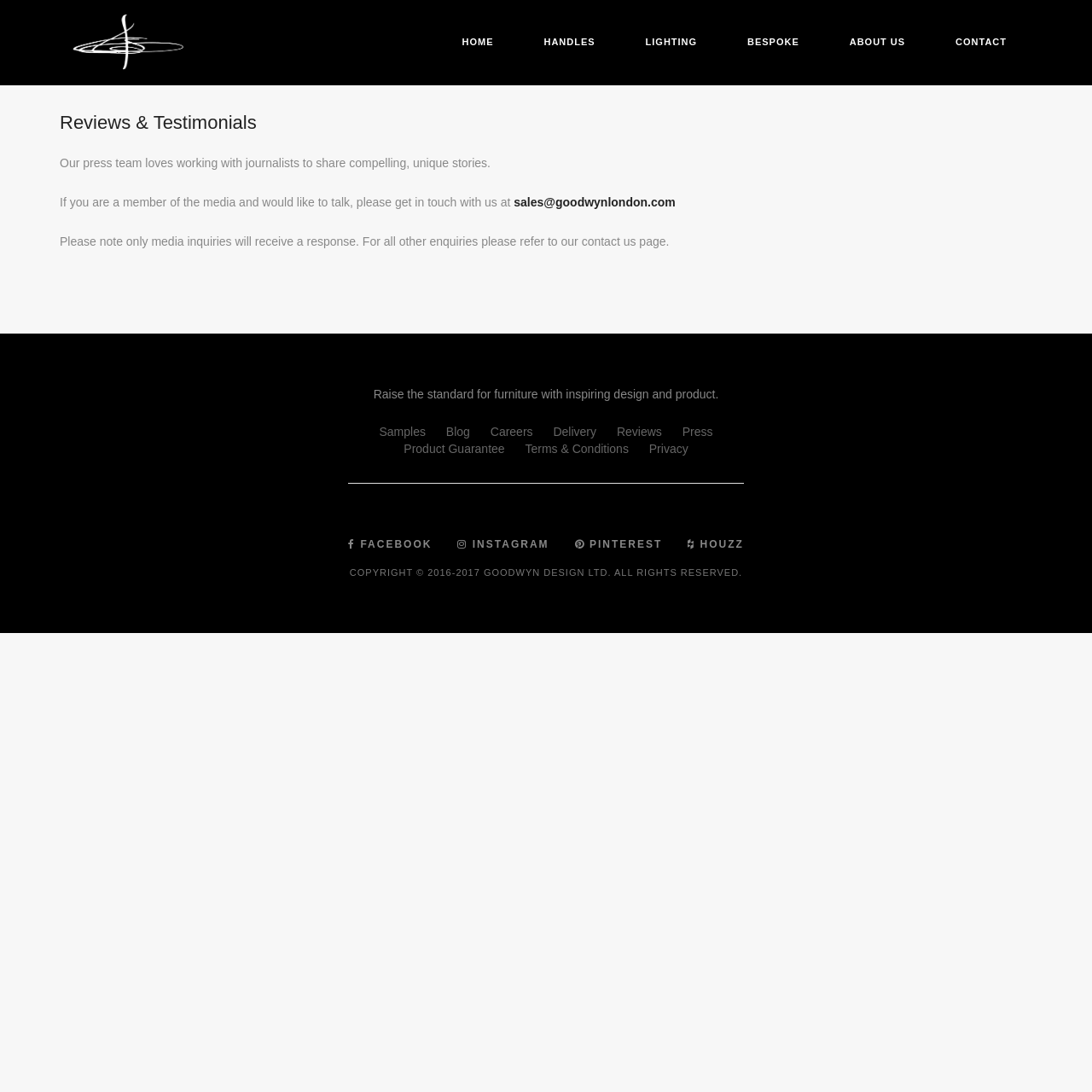Please provide the bounding box coordinates for the element that needs to be clicked to perform the following instruction: "follow on facebook". The coordinates should be given as four float numbers between 0 and 1, i.e., [left, top, right, bottom].

[0.319, 0.493, 0.396, 0.506]